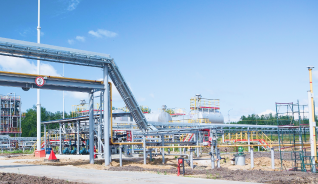What is the color of the sky in the image?
Respond to the question with a single word or phrase according to the image.

Blue